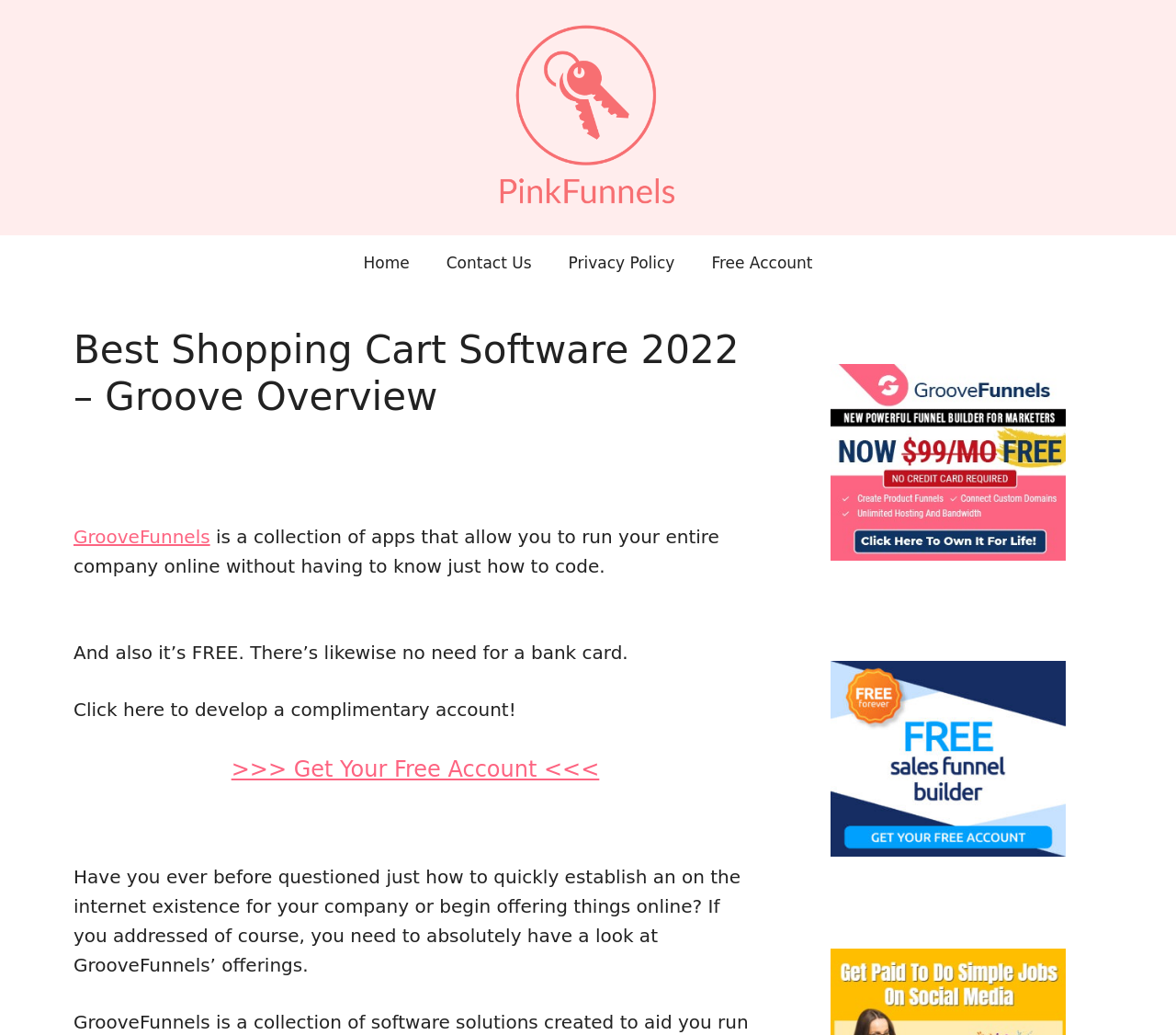Please look at the image and answer the question with a detailed explanation: What is GrooveFunnels?

According to the text on the page, GrooveFunnels is a collection of apps that allow you to run your entire company online without having to know how to code.